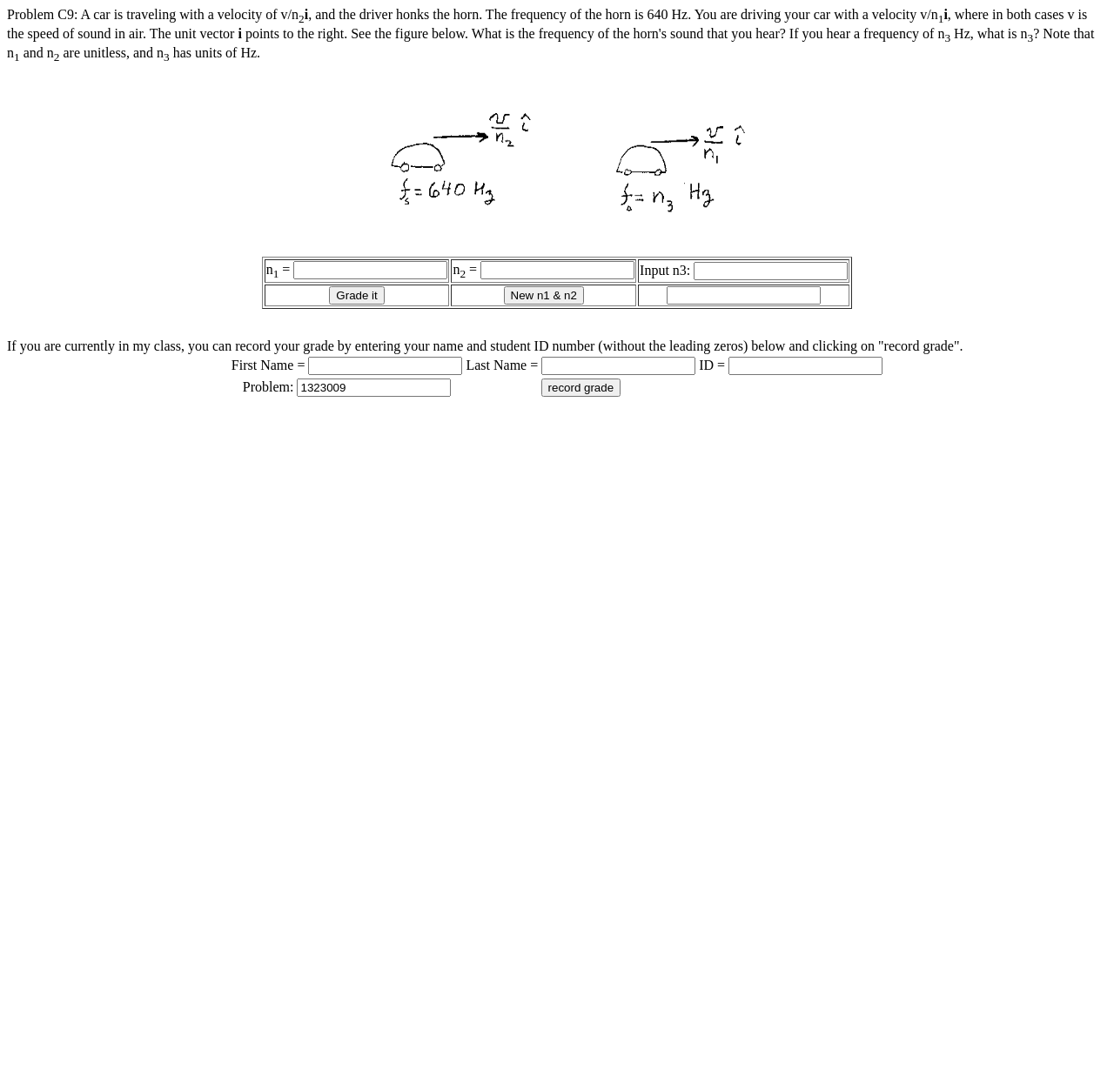What is the velocity of the car?
Please respond to the question with as much detail as possible.

The velocity of the car is given in the problem statement as v/n, which is mentioned in the text 'A car is traveling with a velocity of v/n'